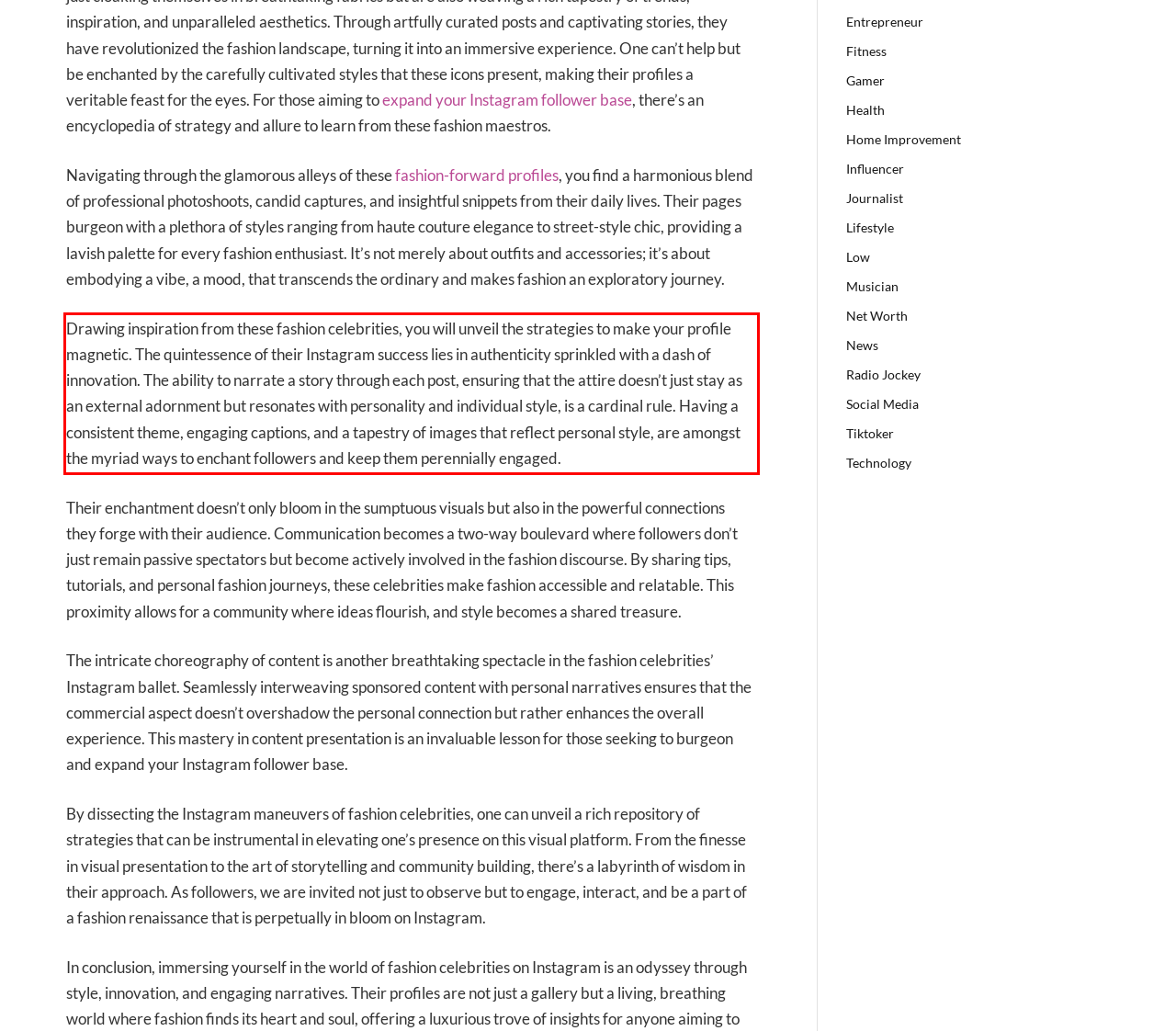Given a screenshot of a webpage, identify the red bounding box and perform OCR to recognize the text within that box.

Drawing inspiration from these fashion celebrities, you will unveil the strategies to make your profile magnetic. The quintessence of their Instagram success lies in authenticity sprinkled with a dash of innovation. The ability to narrate a story through each post, ensuring that the attire doesn’t just stay as an external adornment but resonates with personality and individual style, is a cardinal rule. Having a consistent theme, engaging captions, and a tapestry of images that reflect personal style, are amongst the myriad ways to enchant followers and keep them perennially engaged.